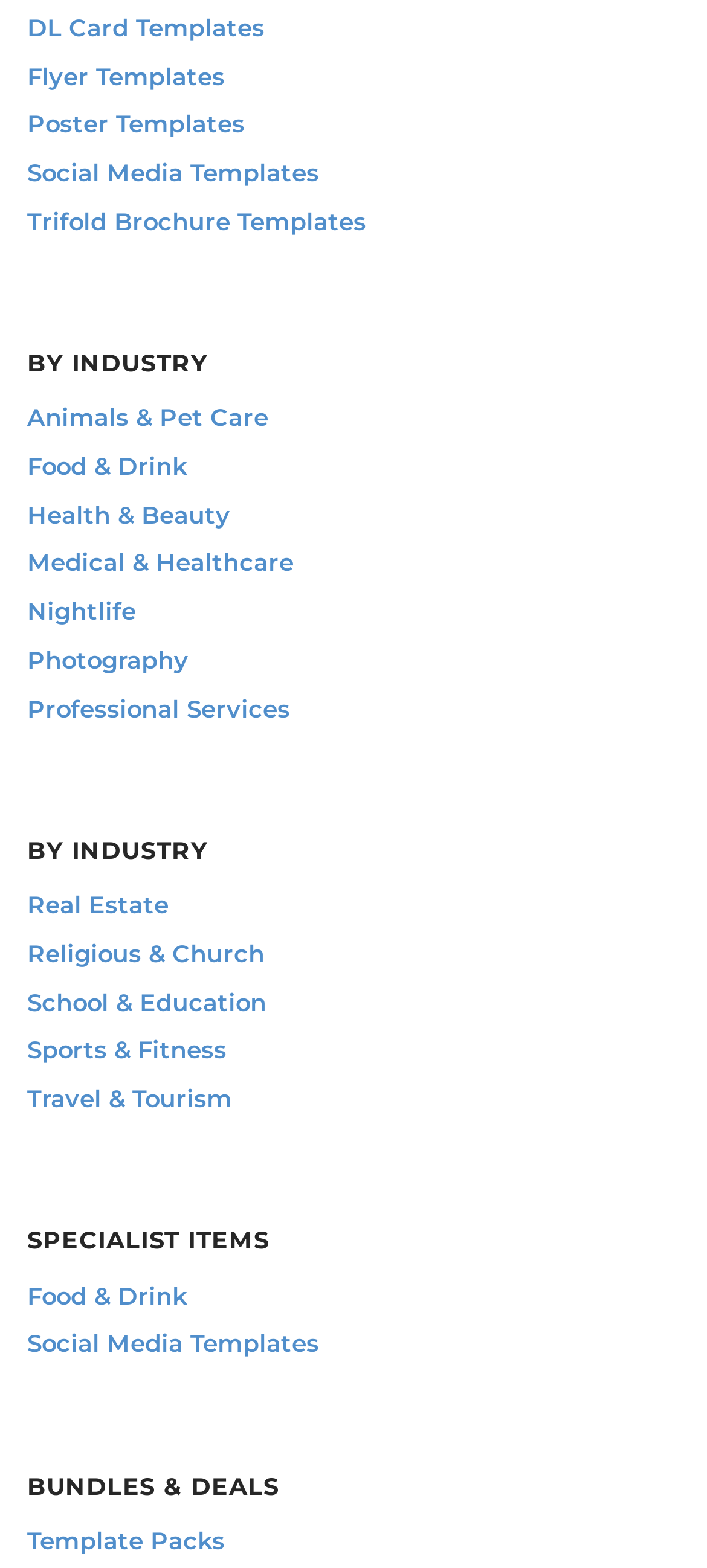Determine the bounding box for the UI element that matches this description: "Nightlife".

[0.038, 0.381, 0.192, 0.399]